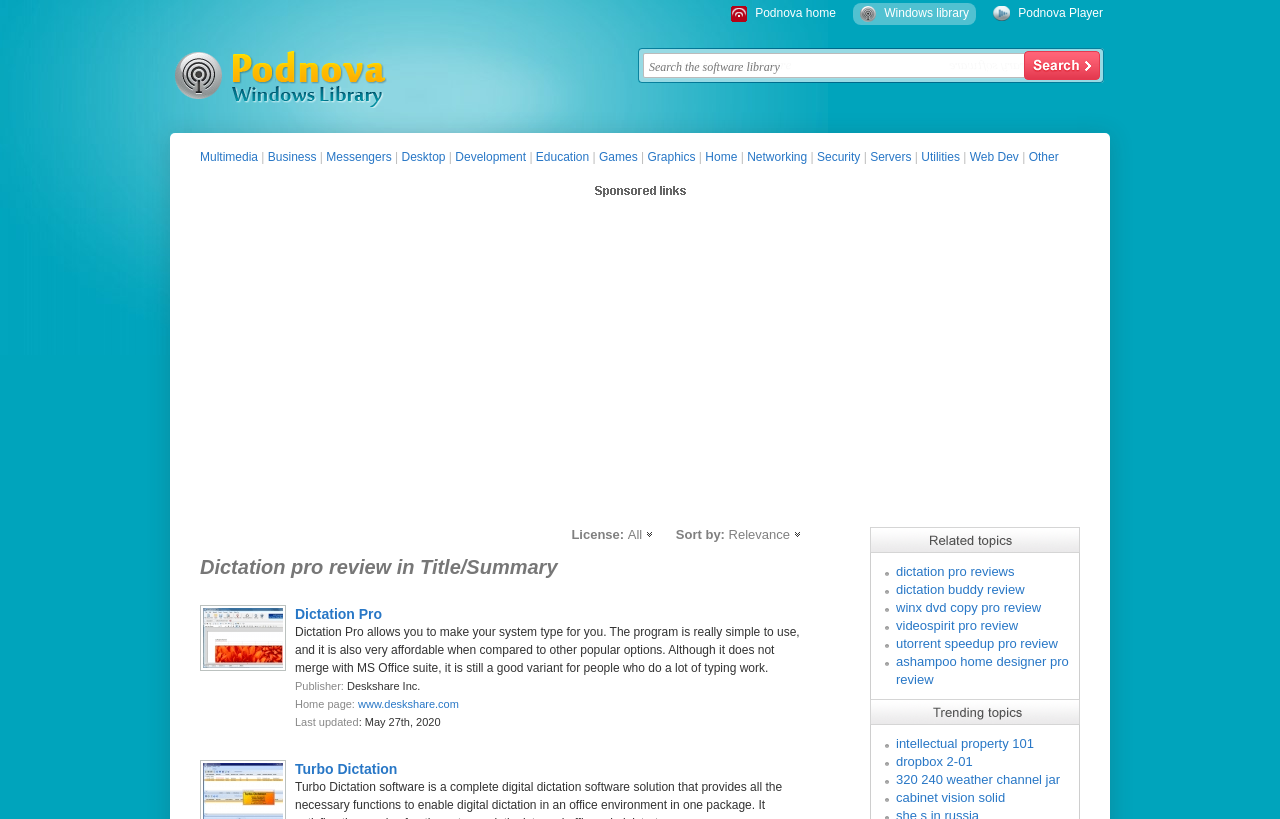Identify and provide the title of the webpage.

Dictation pro review in Title/Summary